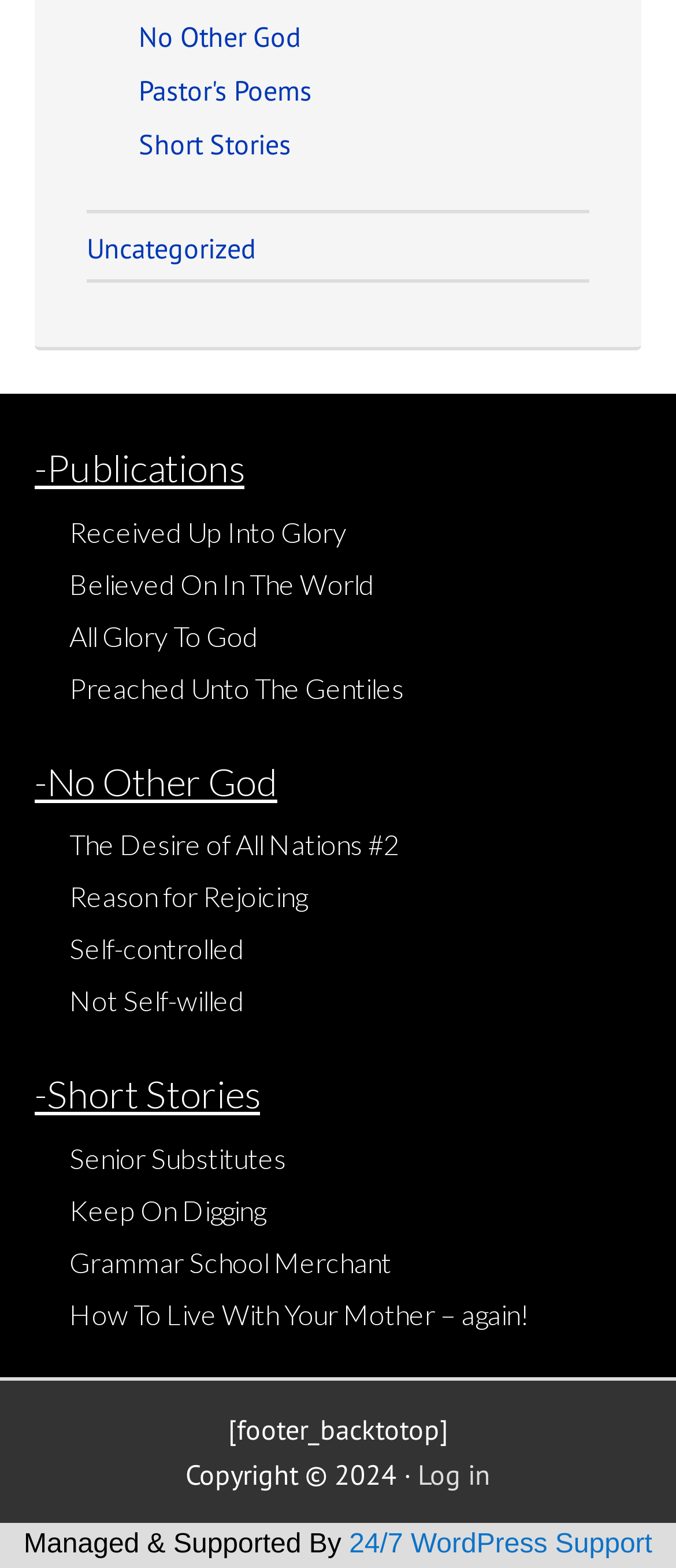Find the bounding box coordinates of the element to click in order to complete the given instruction: "Click on 'No Other God'."

[0.205, 0.012, 0.446, 0.034]